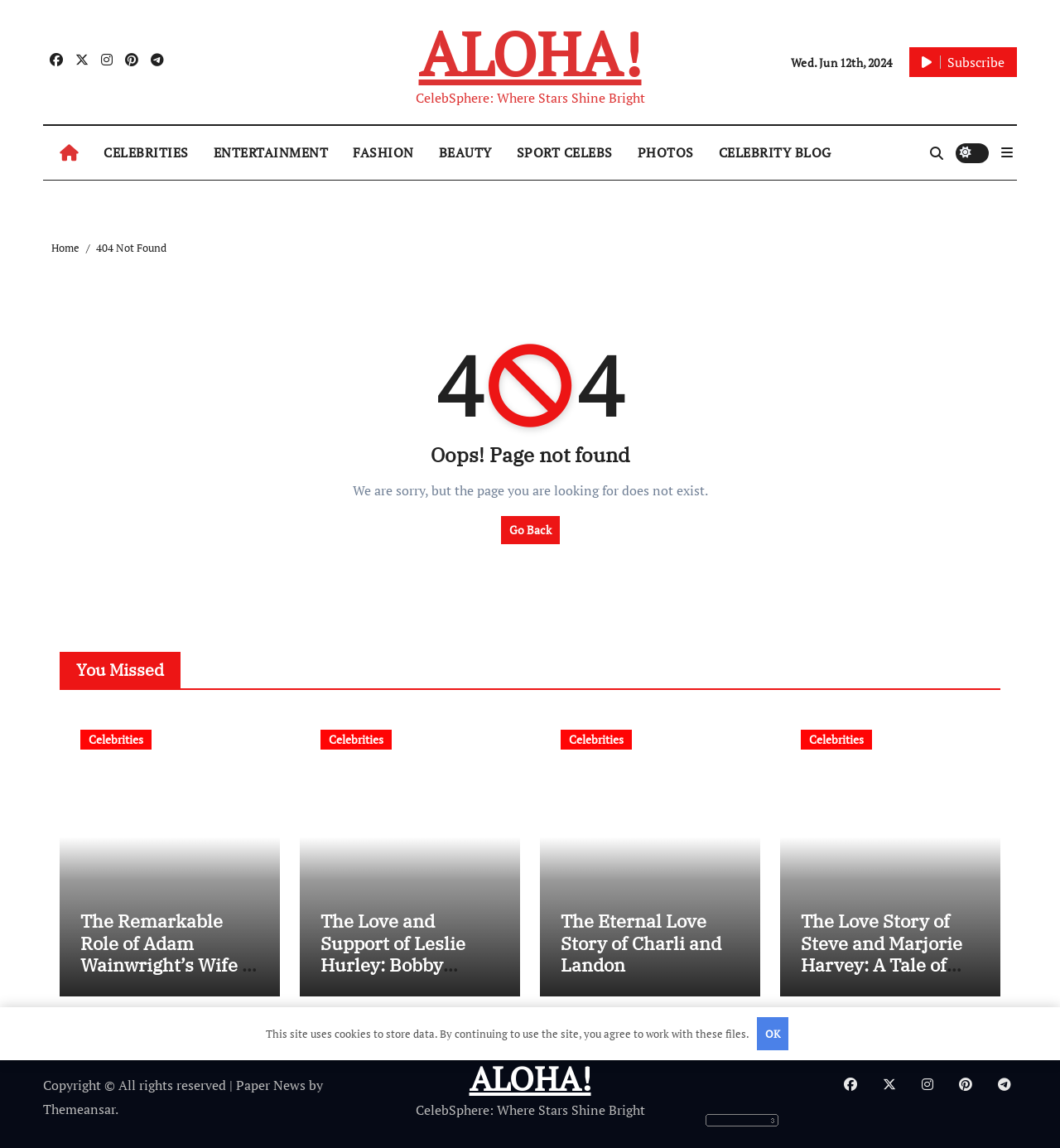Locate the bounding box coordinates of the item that should be clicked to fulfill the instruction: "Go back to the previous page".

[0.472, 0.45, 0.528, 0.474]